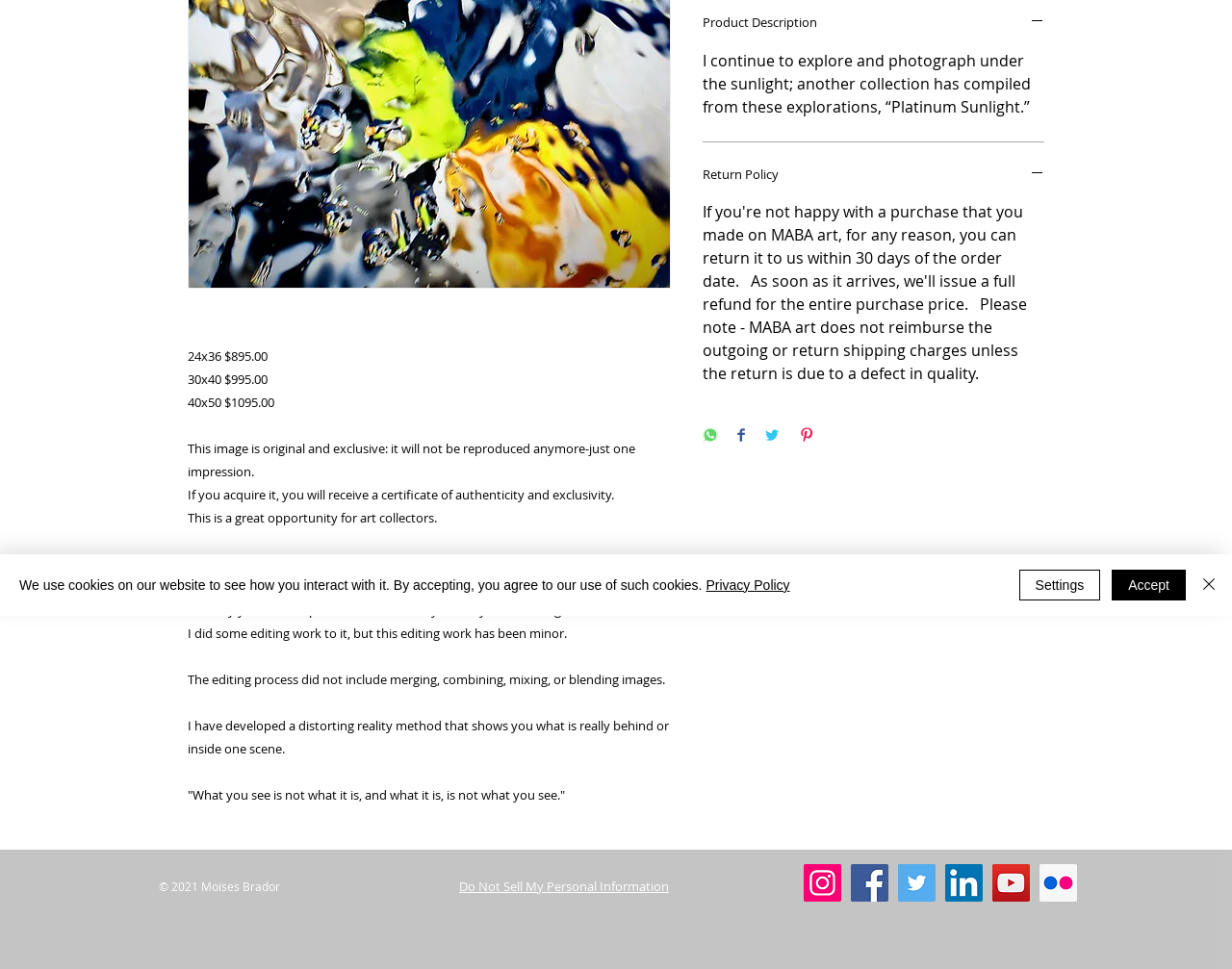Please determine the bounding box coordinates for the UI element described here. Use the format (top-left x, top-left y, bottom-right x, bottom-right y) with values bounded between 0 and 1: Return Policy

[0.57, 0.17, 0.848, 0.189]